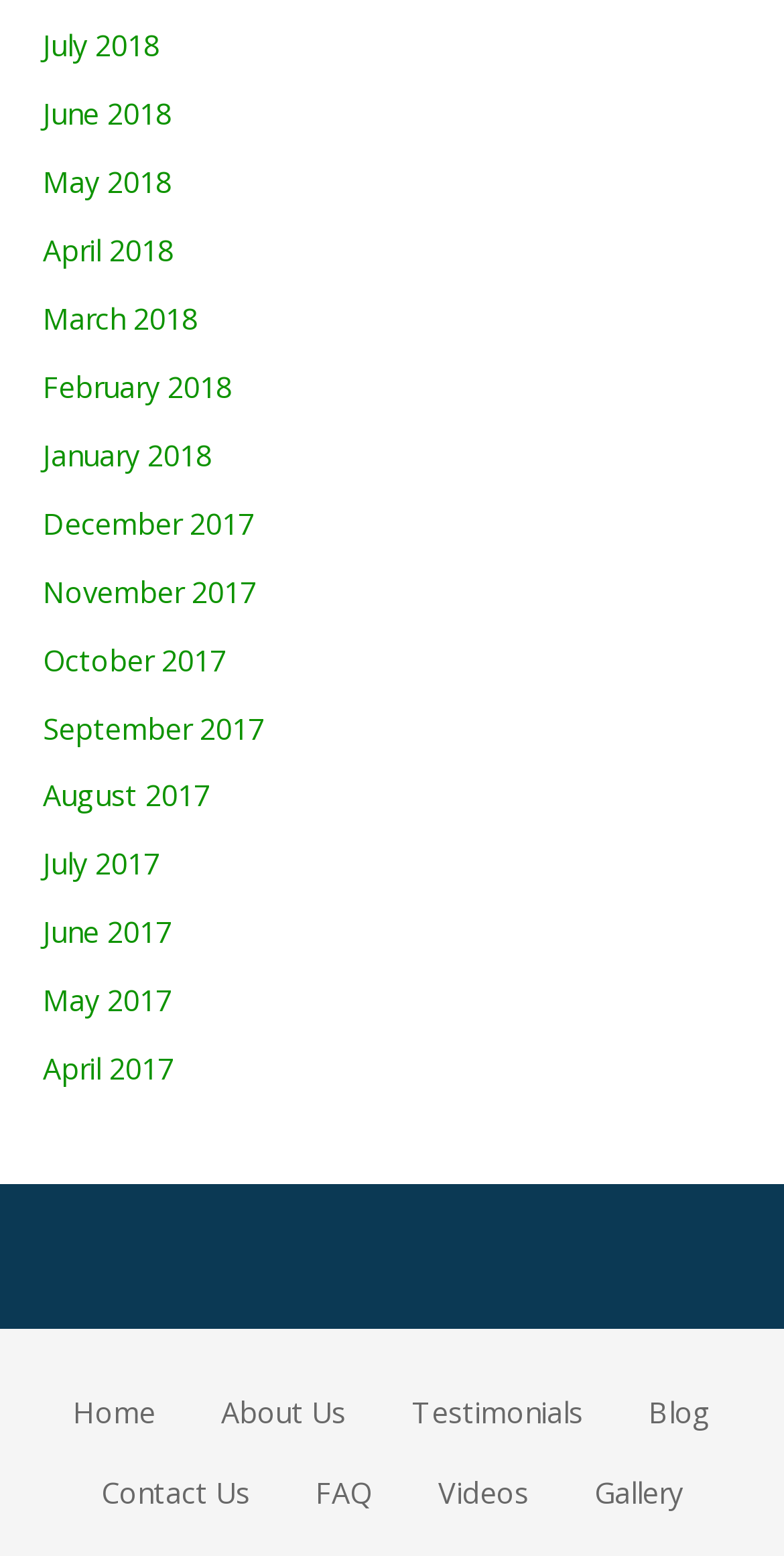Find the bounding box coordinates of the area to click in order to follow the instruction: "Read About Us".

[0.282, 0.895, 0.441, 0.92]